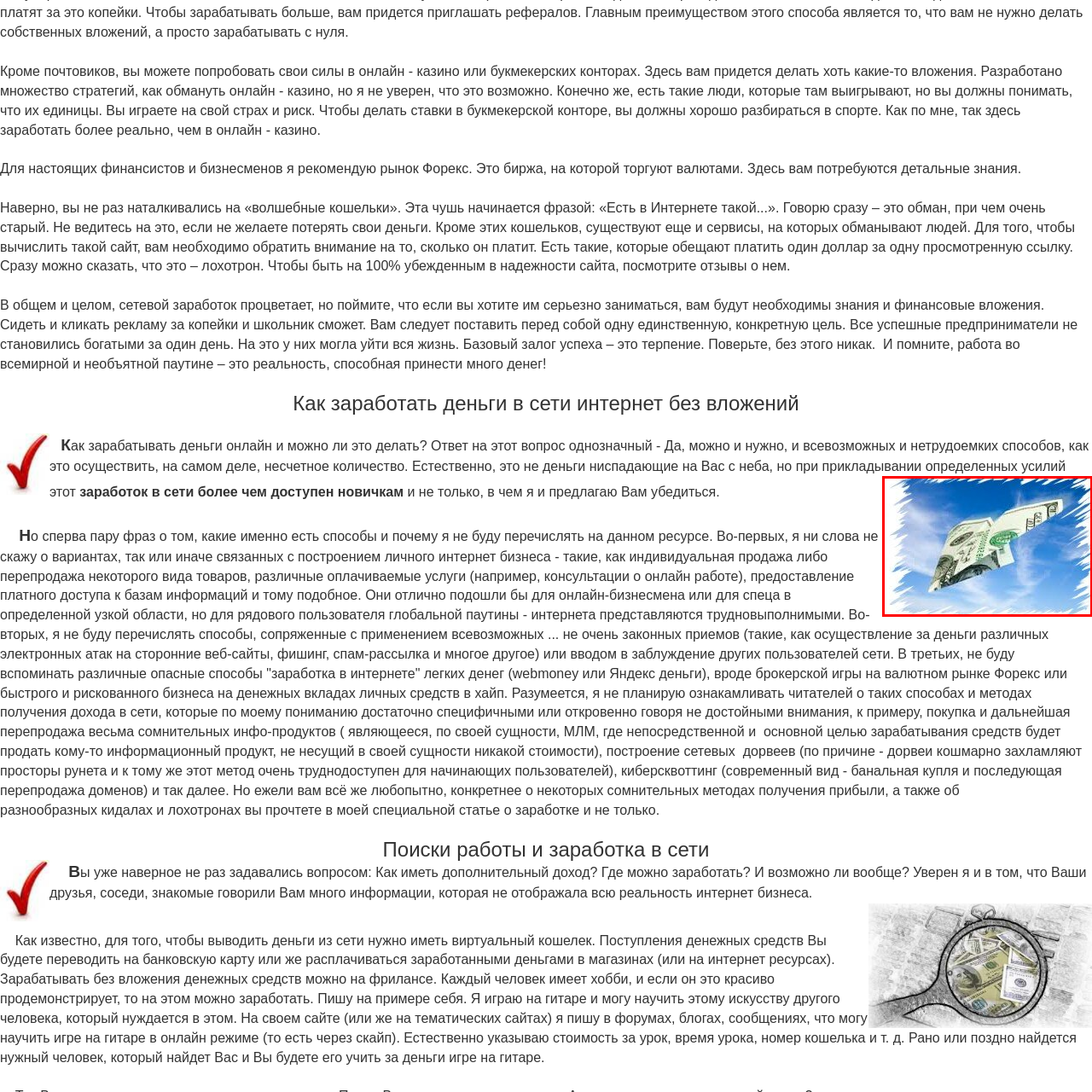View the segment outlined in white, What is the dollar bill symbolizing in the image? 
Answer using one word or phrase.

earning money online